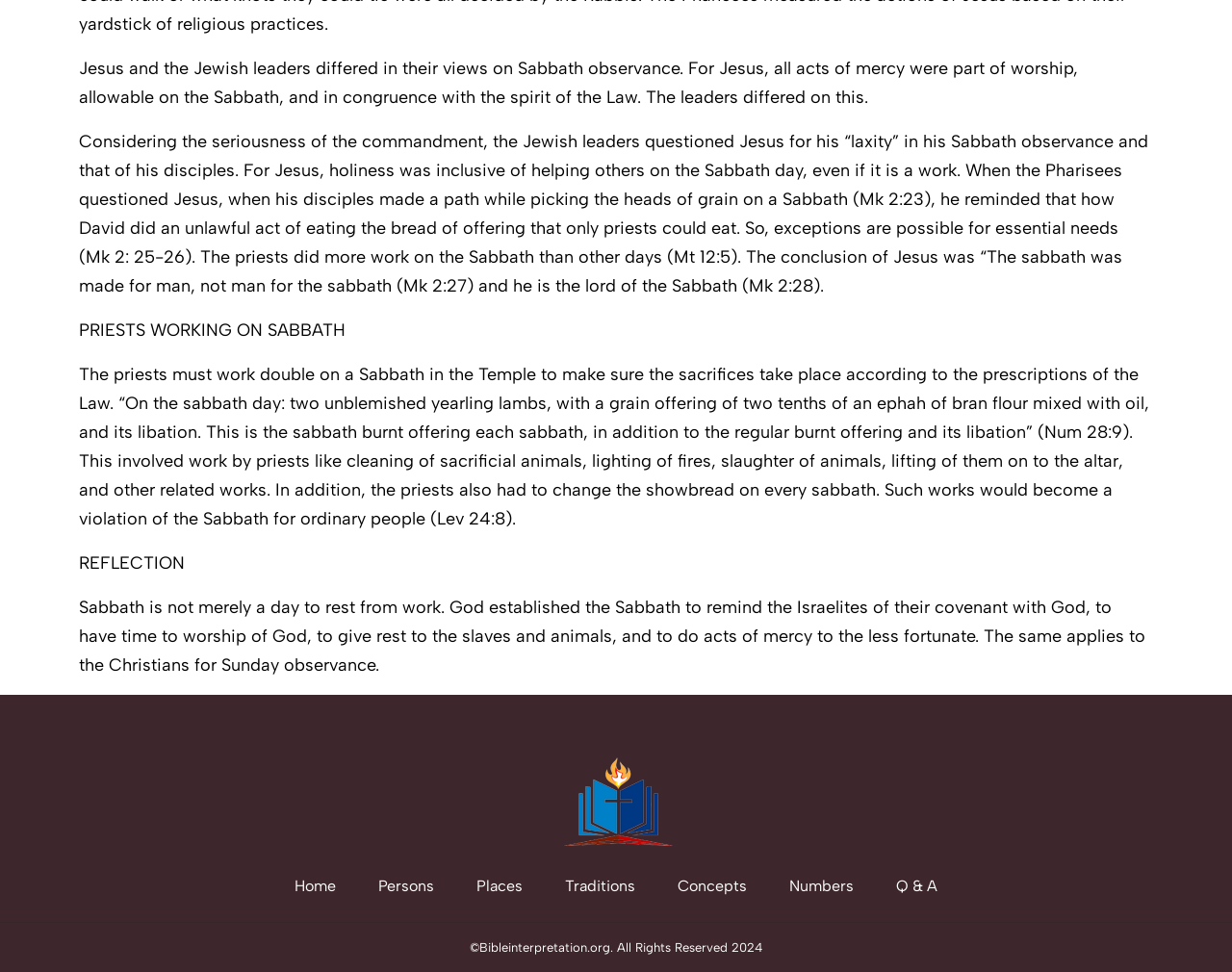Examine the screenshot and answer the question in as much detail as possible: What is the significance of the Sabbath for Christians?

According to the webpage, the same principles of the Sabbath observance apply to Christians, but on Sundays instead of Saturdays, as a day to worship God, give rest to slaves and animals, and do acts of mercy to the less fortunate.